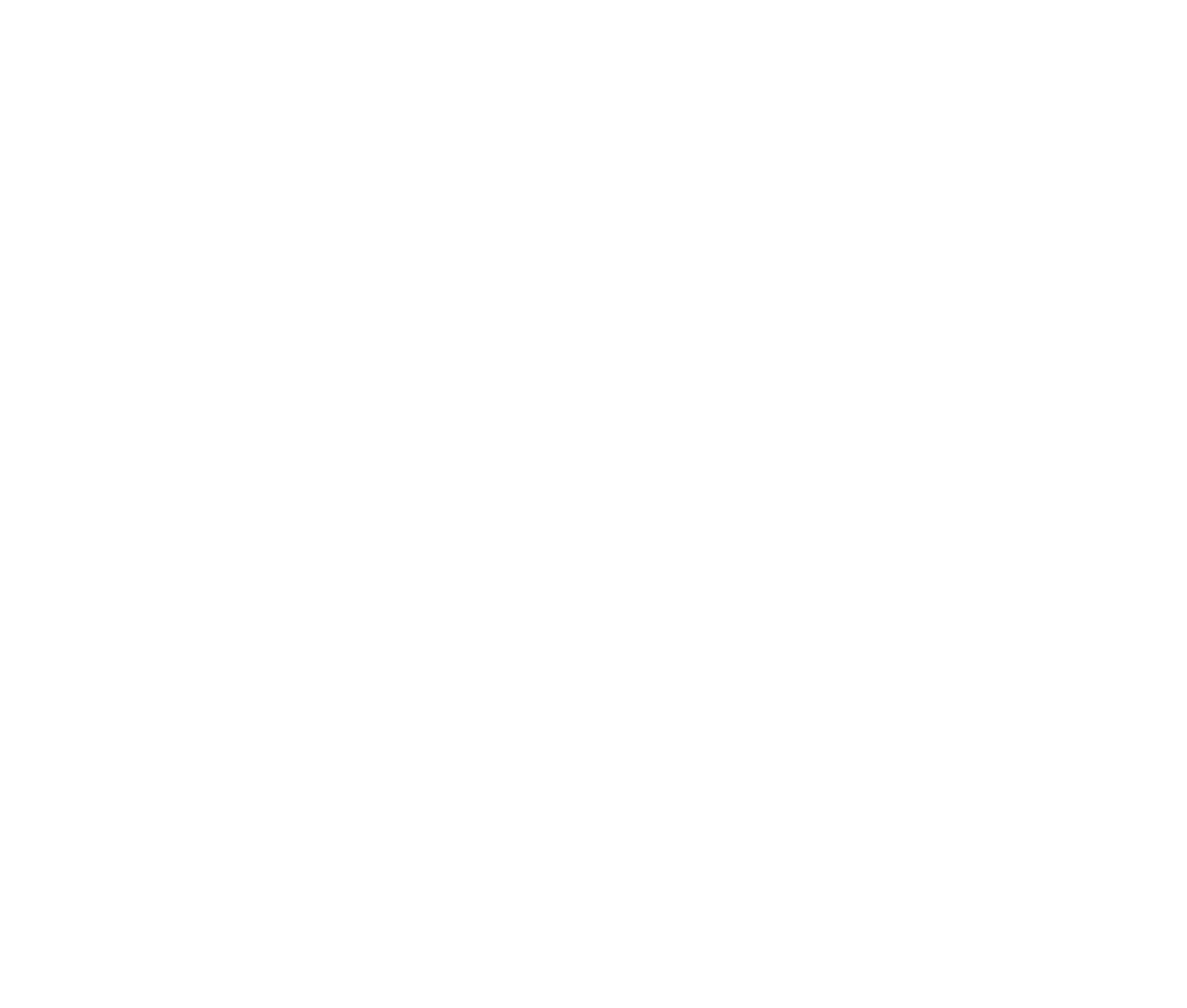What is the width of the Facebook icon?
Give a one-word or short phrase answer based on the image.

0.03